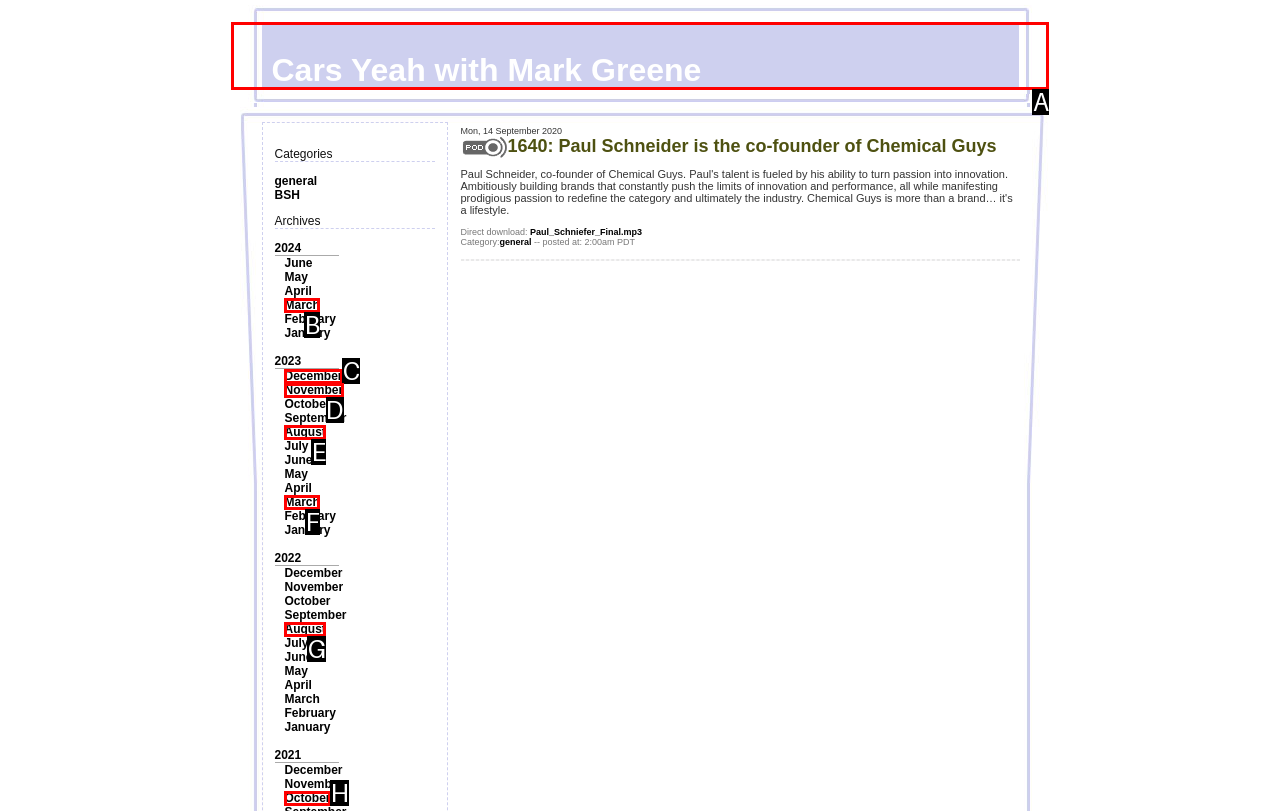Determine which HTML element best suits the description: Cars Yeah with Mark Greene. Reply with the letter of the matching option.

A